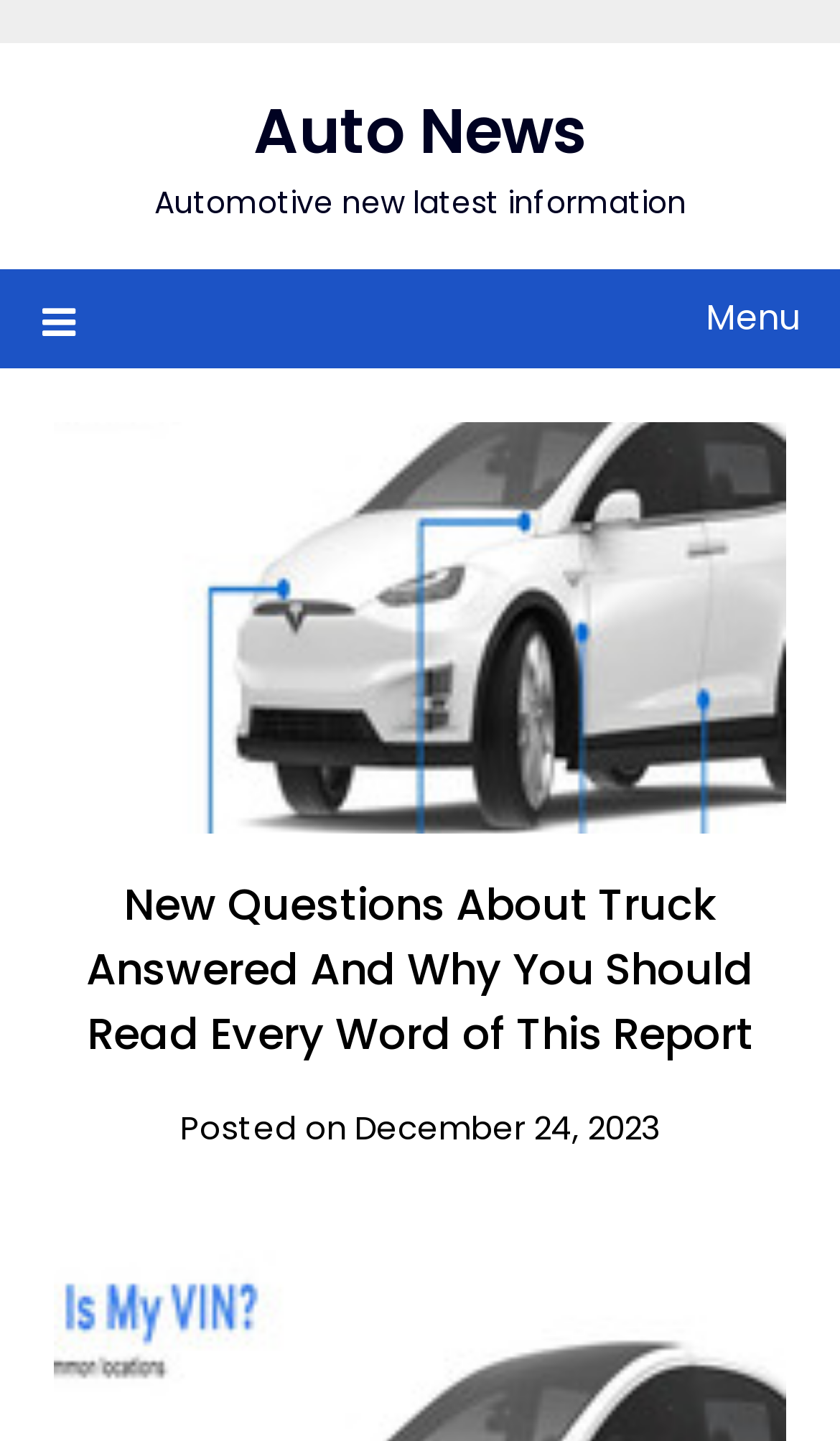Mark the bounding box of the element that matches the following description: "Menu".

[0.05, 0.186, 0.95, 0.255]